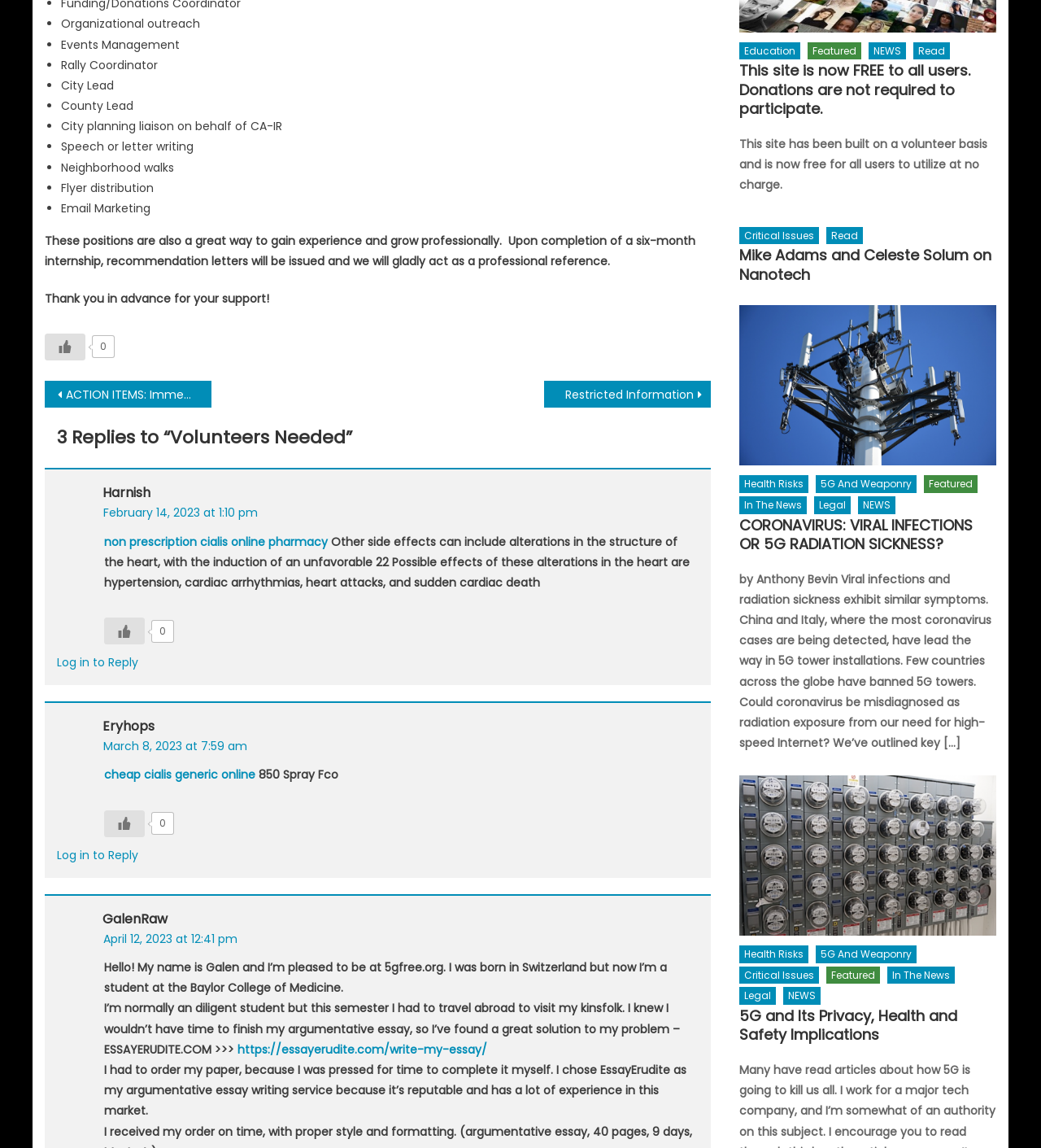Using the format (top-left x, top-left y, bottom-right x, bottom-right y), and given the element description, identify the bounding box coordinates within the screenshot: parent_node: 0 aria-label="Like Button"

[0.1, 0.706, 0.139, 0.729]